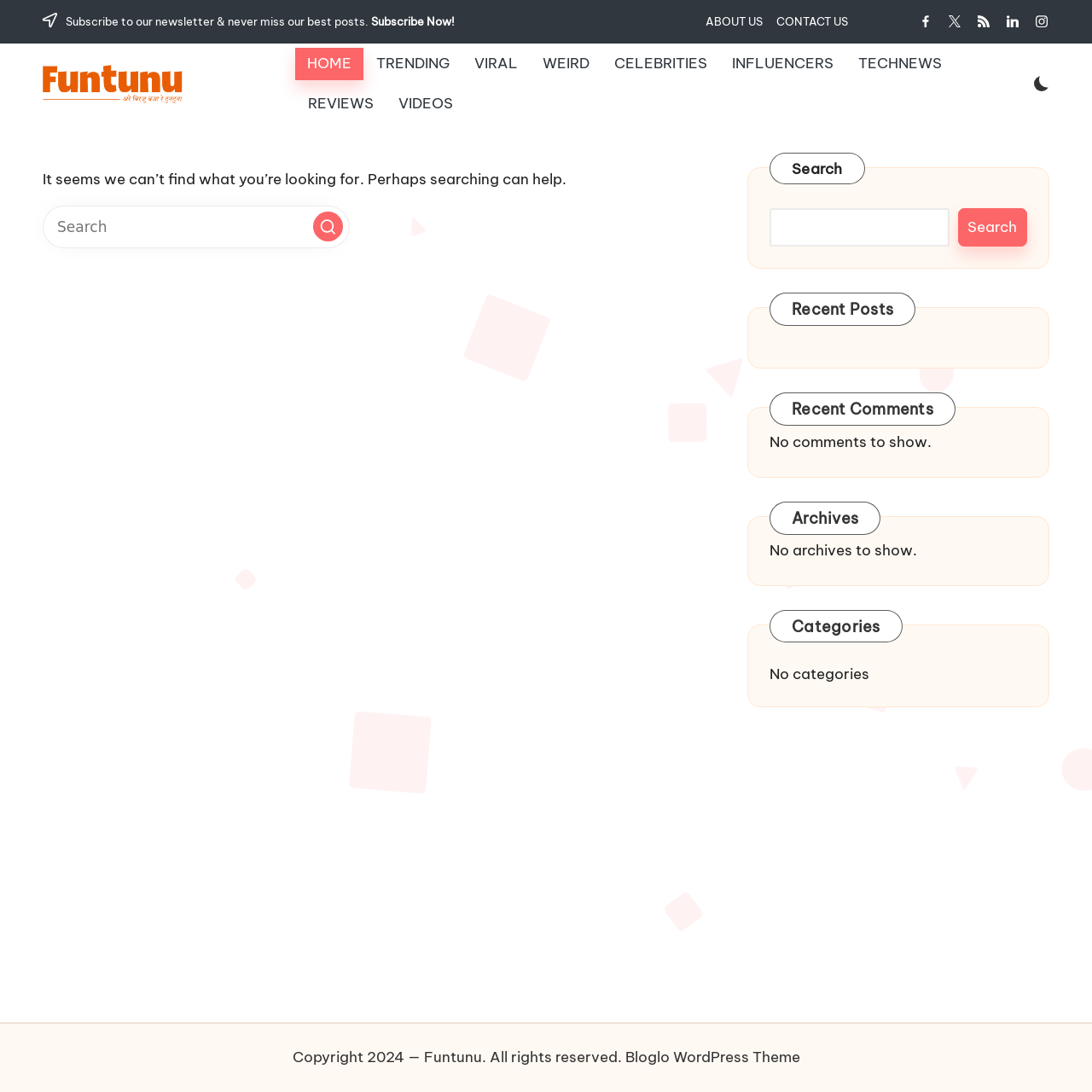Please determine the bounding box coordinates of the element's region to click for the following instruction: "Subscribe to the newsletter".

[0.34, 0.011, 0.416, 0.028]